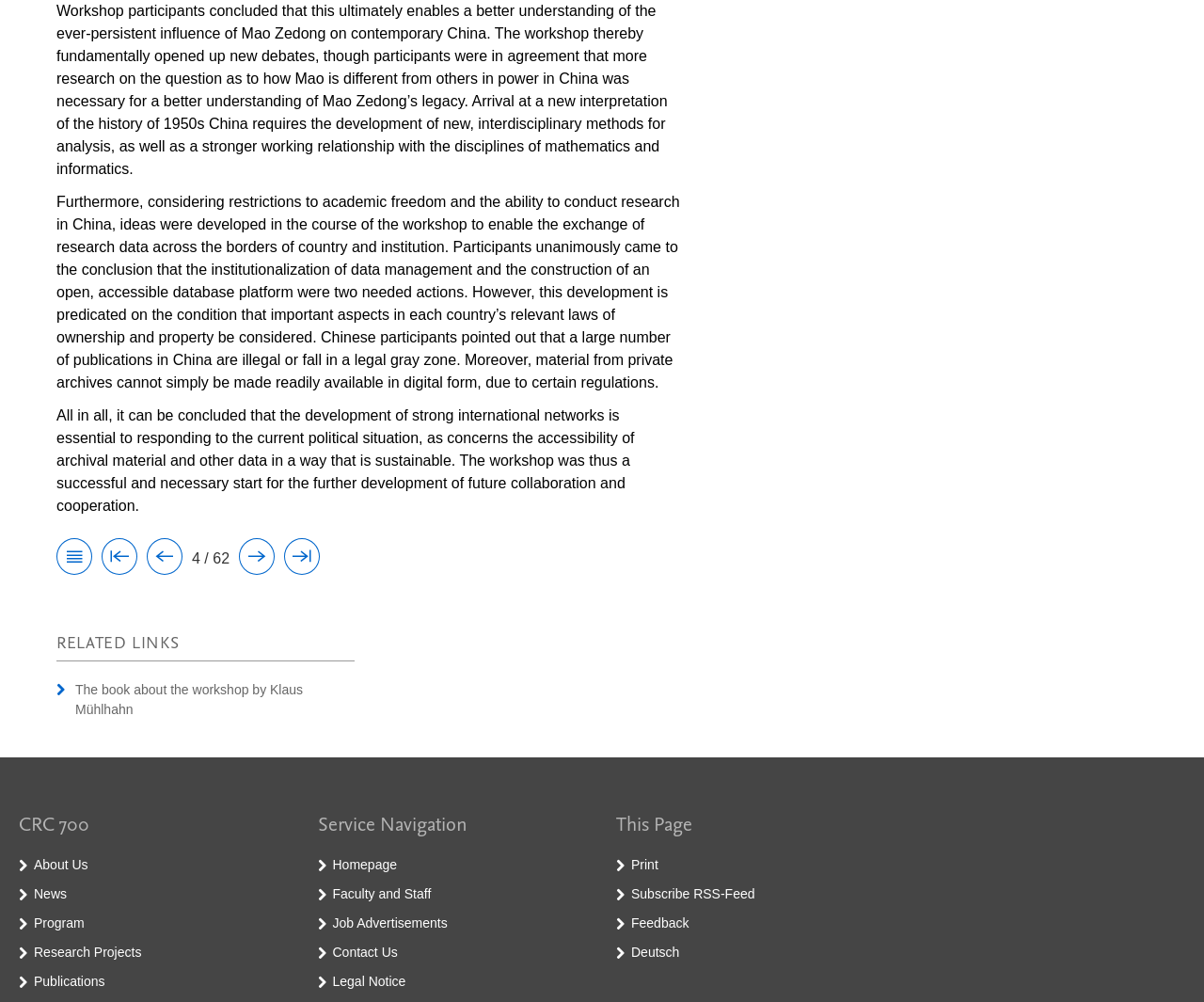Please examine the image and provide a detailed answer to the question: What is the topic of the workshop mentioned in the text?

The topic of the workshop is inferred from the text, which discusses the exchange of research data across country and institutional borders, and the need for institutionalization of data management and an open, accessible database platform.